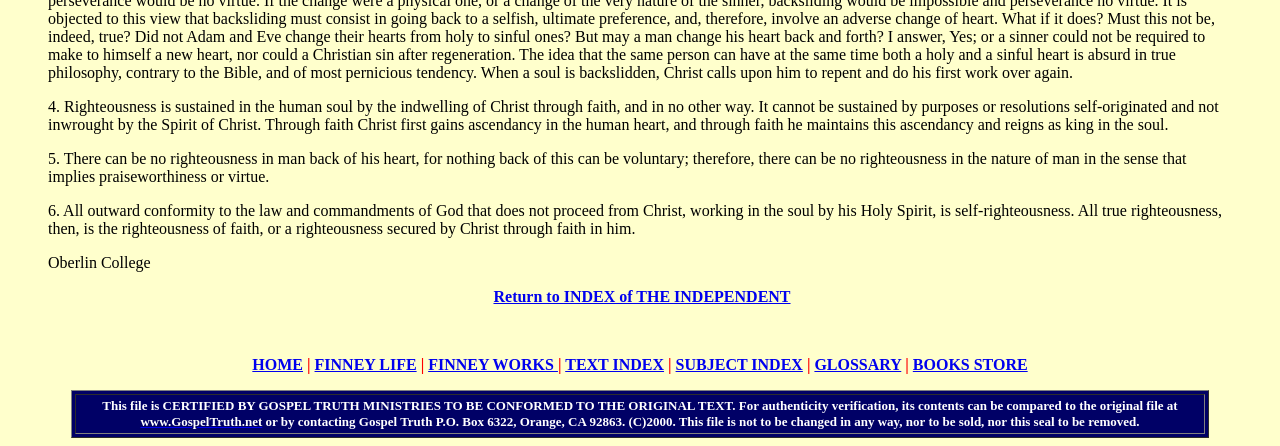Determine the bounding box coordinates of the element that should be clicked to execute the following command: "Visit FINNEY LIFE".

[0.246, 0.798, 0.325, 0.836]